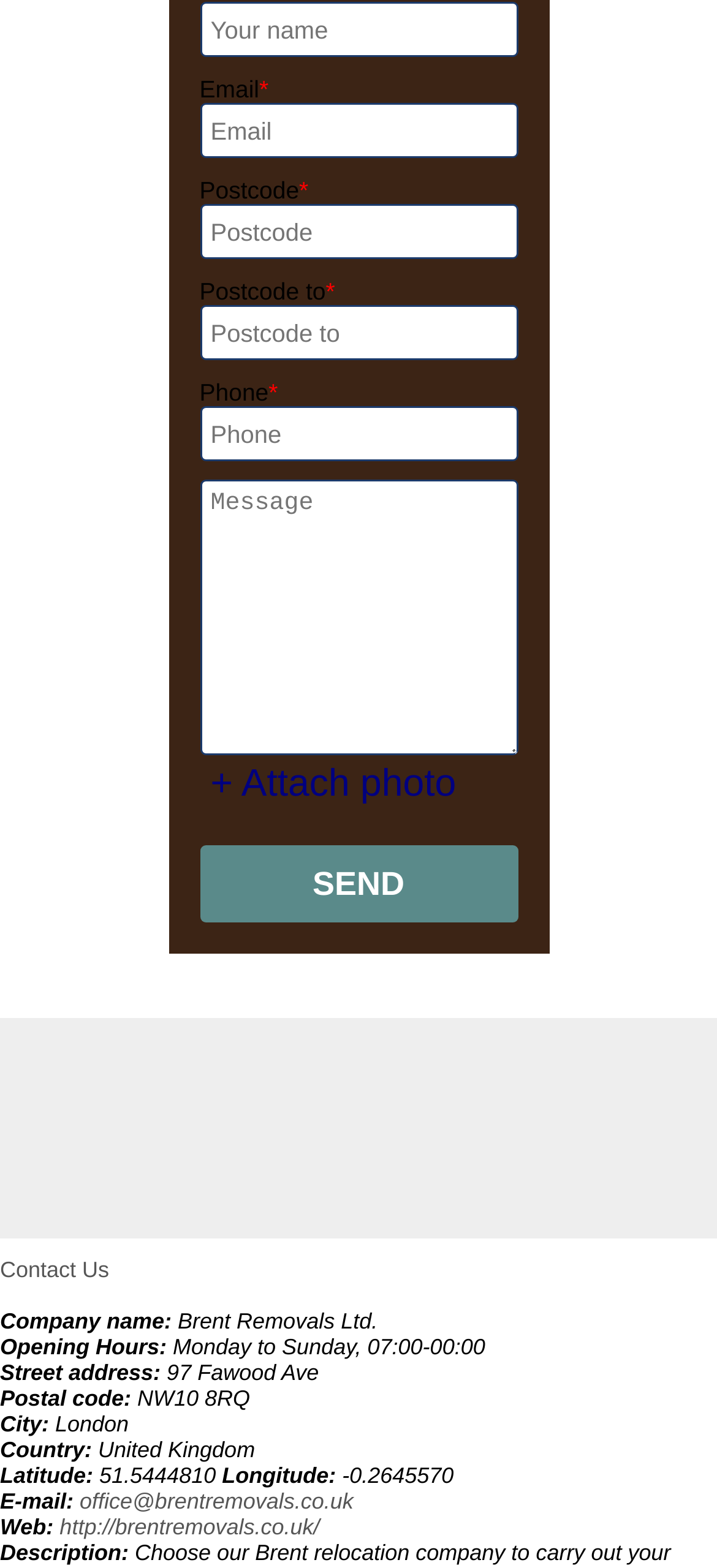Provide a single word or phrase to answer the given question: 
What is the email address?

office@brentremovals.co.uk